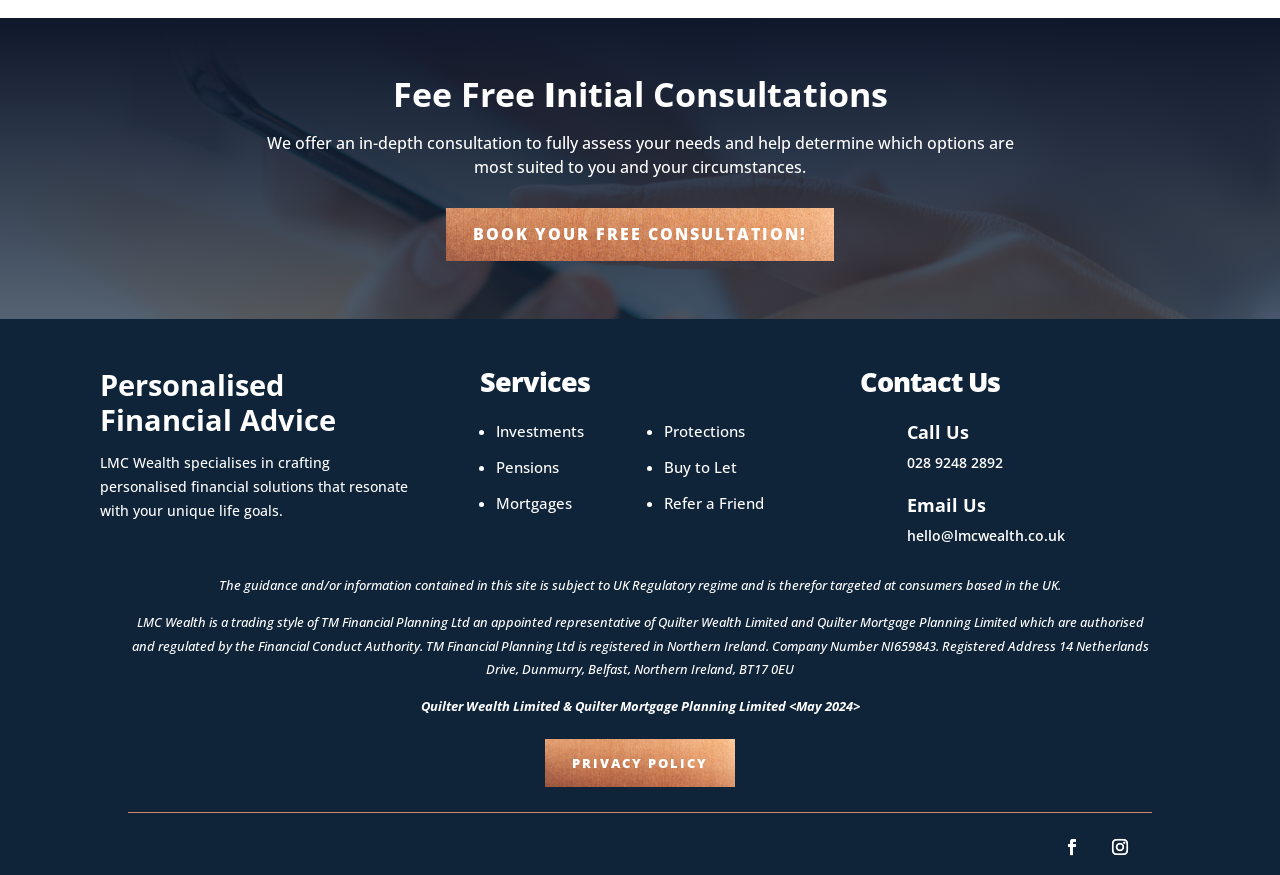What is the purpose of the initial consultation?
From the screenshot, provide a brief answer in one word or phrase.

To assess needs and determine options